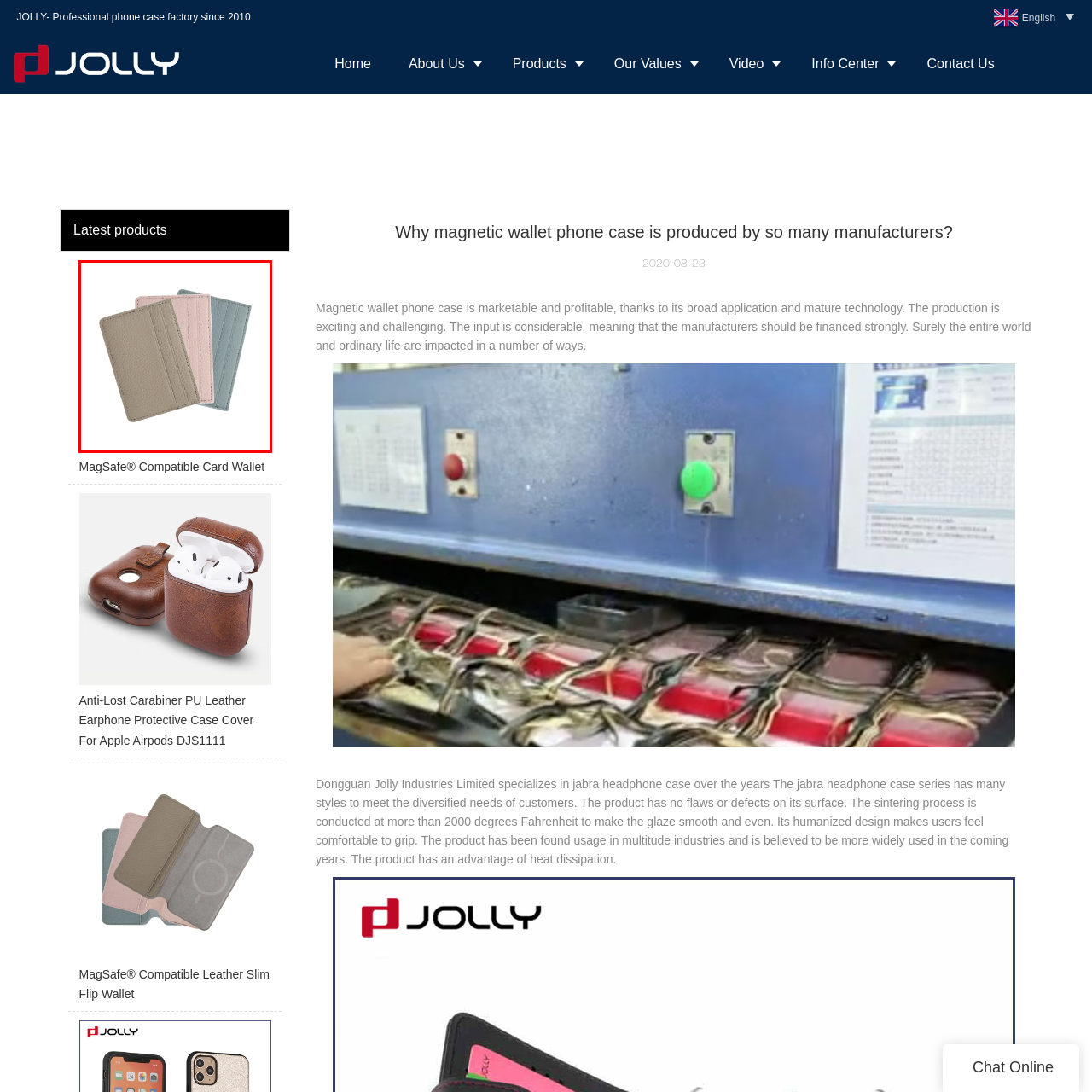Look at the image enclosed within the red outline and answer the question with a single word or phrase:
How many card slots do each wallet have?

Multiple